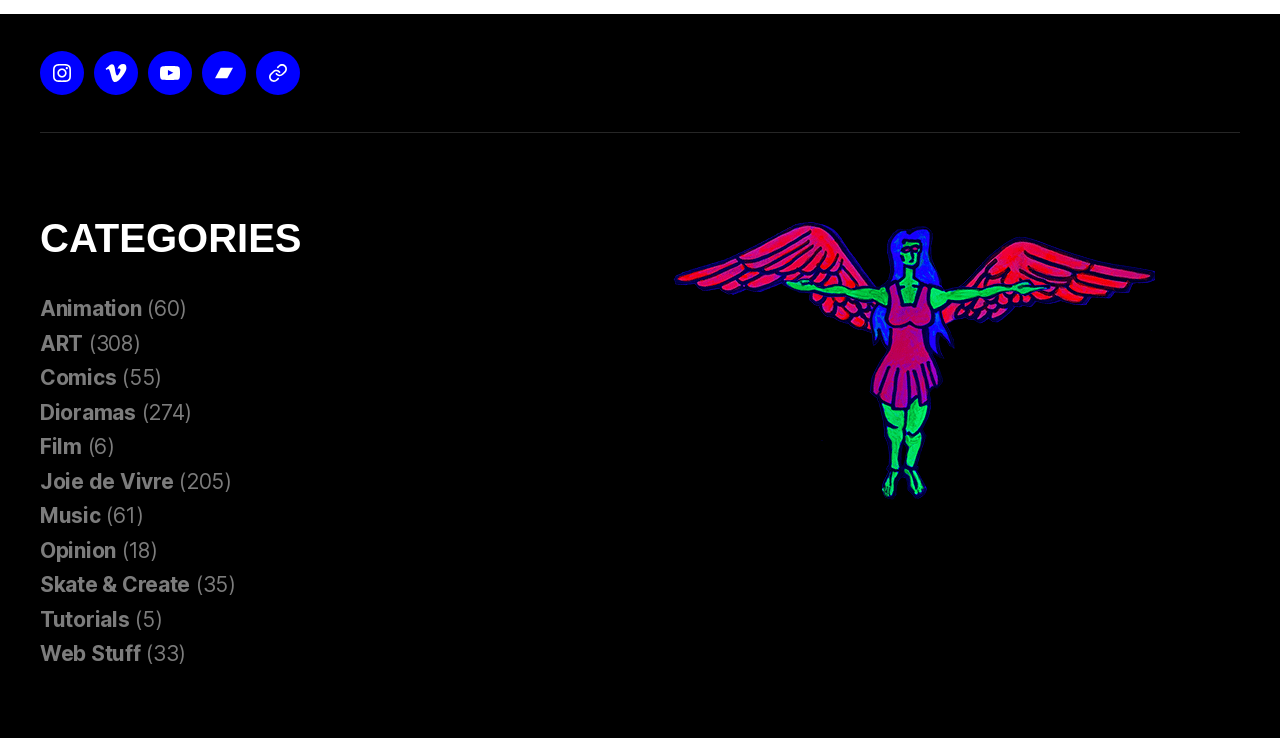What is the category with the fewest items?
Please describe in detail the information shown in the image to answer the question.

I looked at the categories listed under the 'Categories' navigation and found that 'Film' has the lowest number of items, which is 6, indicated by the StaticText '(6)' next to the 'Film' link.